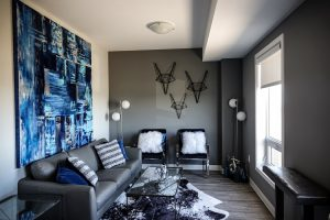What color are the decorative cushions on the sofa?
Give a comprehensive and detailed explanation for the question.

The caption states that the sofa is 'adorned with decorative cushions', and since the sofa is gray, it is likely that the cushions are also gray to match the sofa's color scheme.